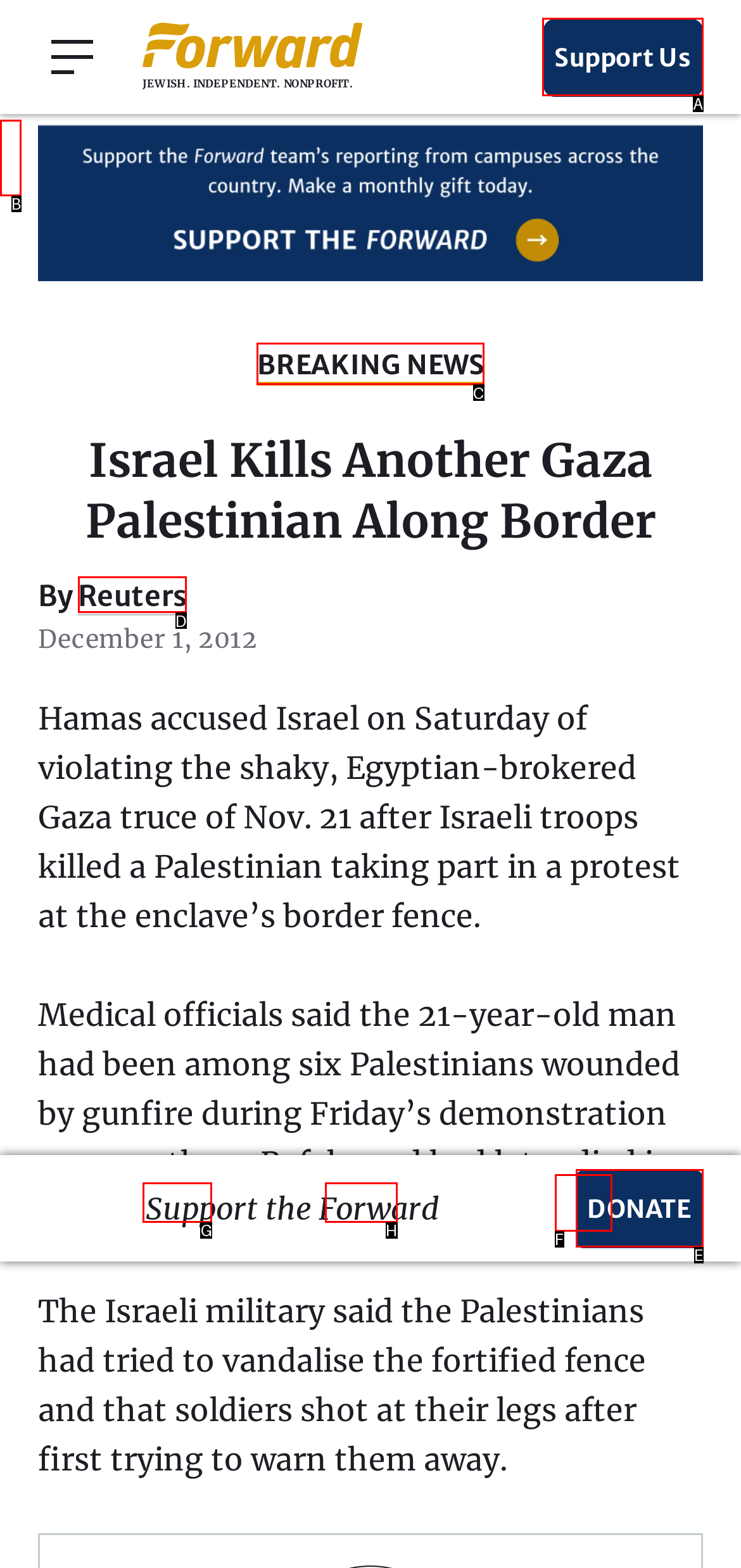Determine which option aligns with the description: Dive In. Provide the letter of the chosen option directly.

G